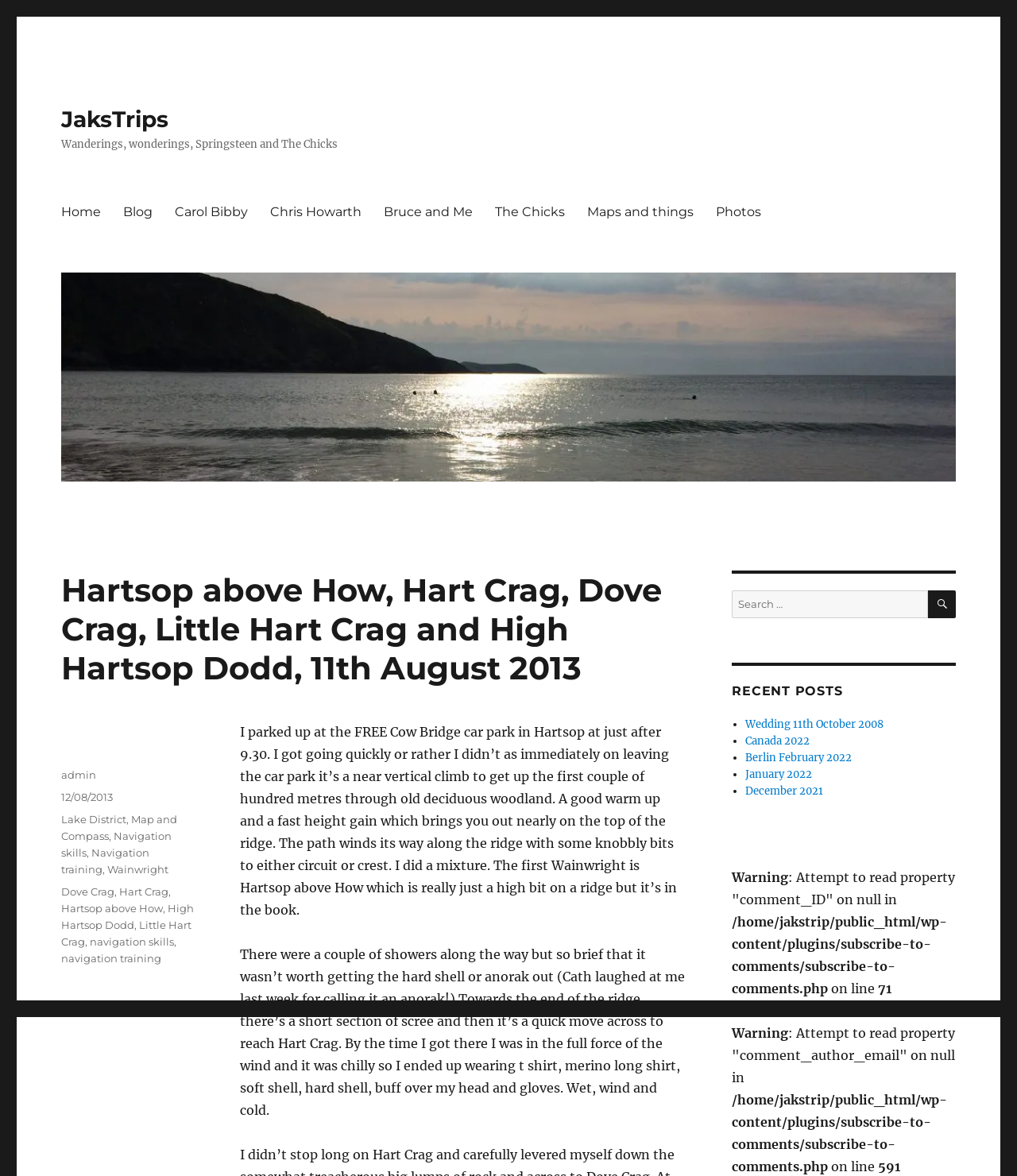Identify the bounding box coordinates for the element you need to click to achieve the following task: "check Terms & Condition". Provide the bounding box coordinates as four float numbers between 0 and 1, in the form [left, top, right, bottom].

None